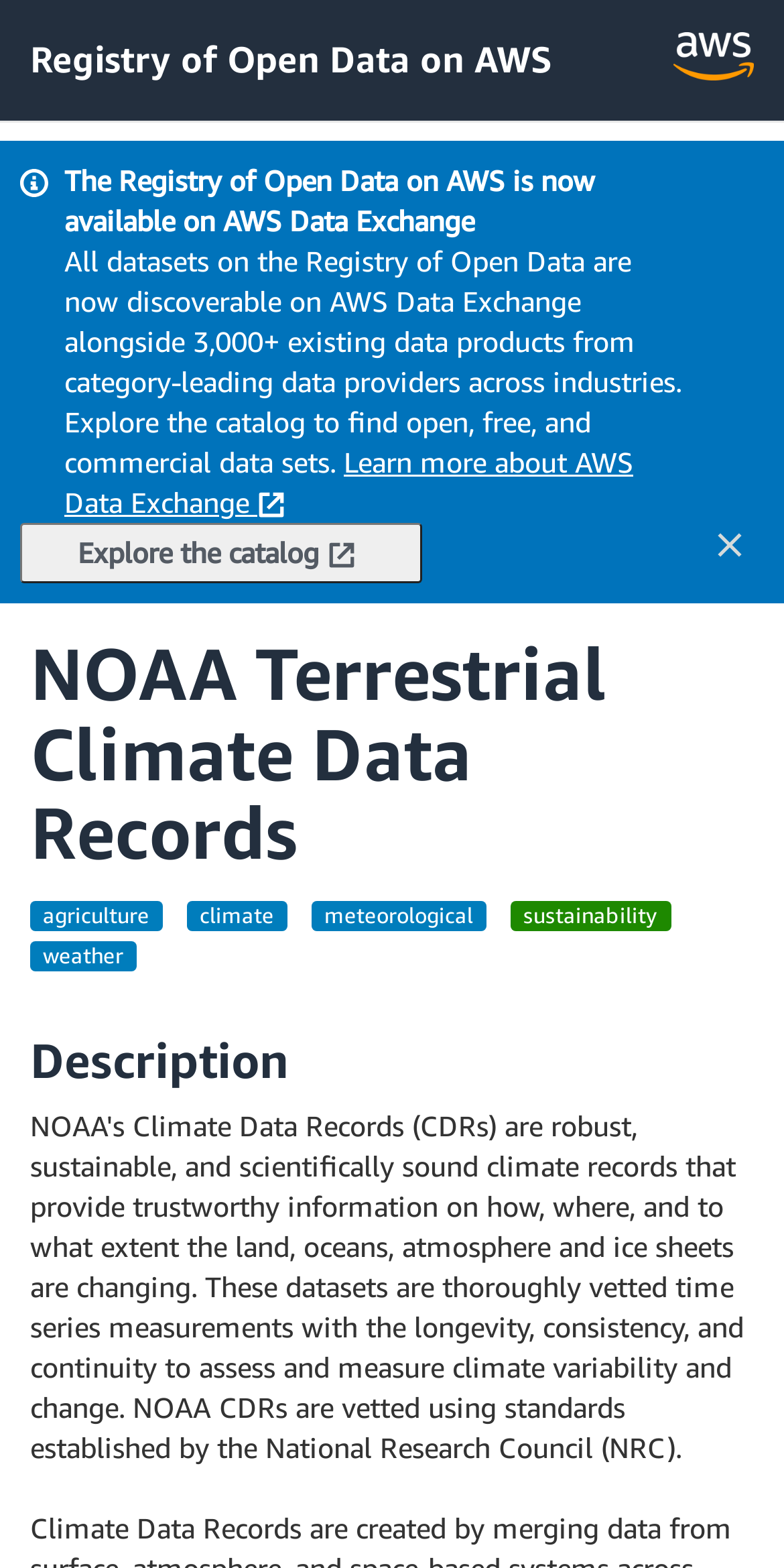Using the element description: "Explore the catalog", determine the bounding box coordinates for the specified UI element. The coordinates should be four float numbers between 0 and 1, [left, top, right, bottom].

[0.026, 0.333, 0.538, 0.372]